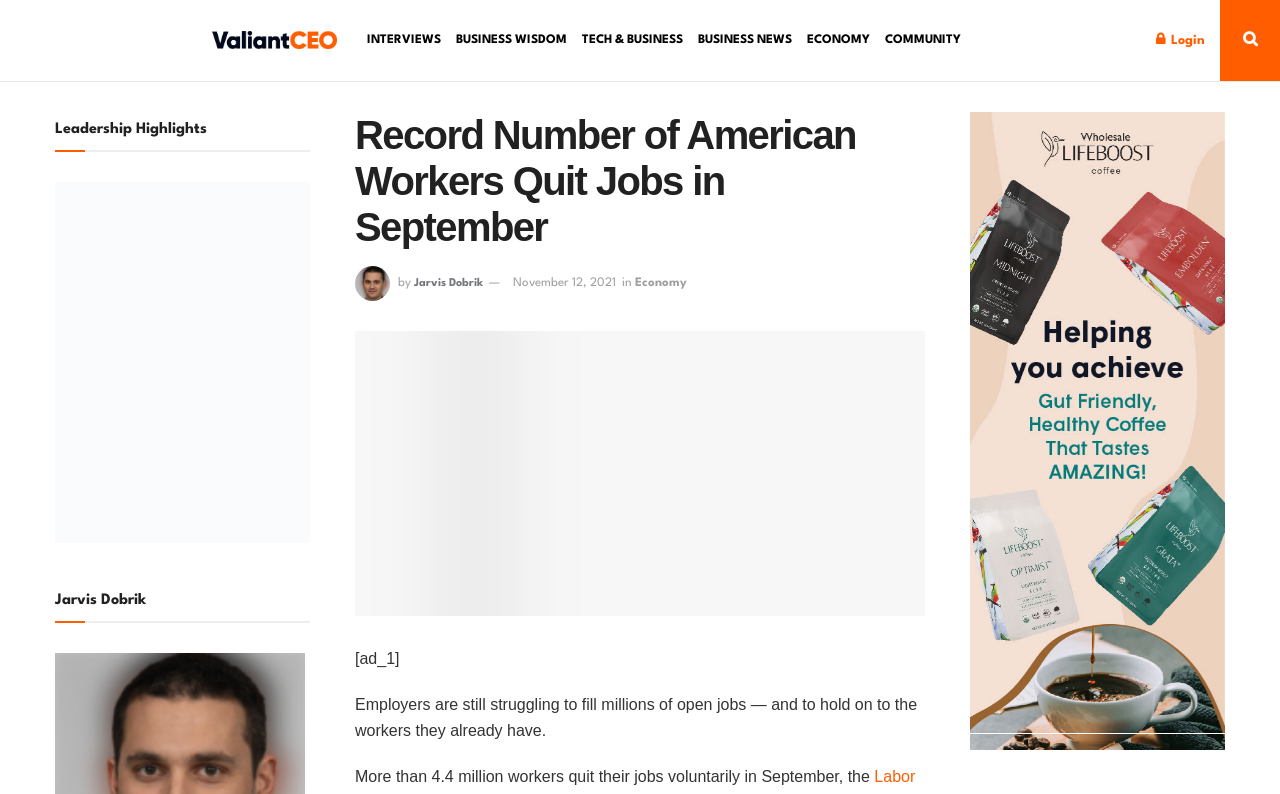How many links are there in the top navigation menu?
Please respond to the question with a detailed and thorough explanation.

I counted the links in the top navigation menu, which are 'INTERVIEWS', 'BUSINESS WISDOM', 'TECH & BUSINESS', 'BUSINESS NEWS', 'ECONOMY', and 'COMMUNITY'.